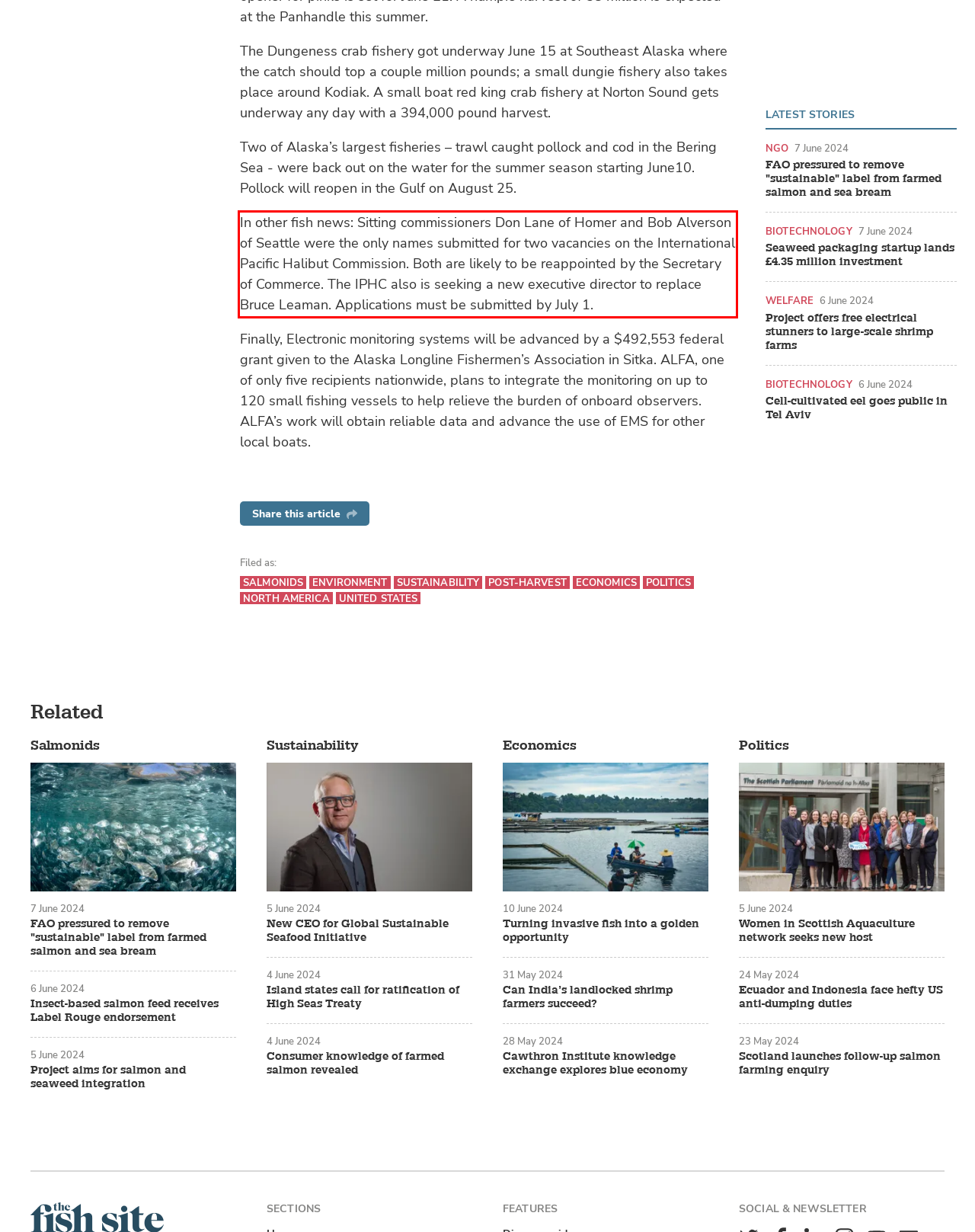Review the screenshot of the webpage and recognize the text inside the red rectangle bounding box. Provide the extracted text content.

In other fish news: Sitting commissioners Don Lane of Homer and Bob Alverson of Seattle were the only names submitted for two vacancies on the International Pacific Halibut Commission. Both are likely to be reappointed by the Secretary of Commerce. The IPHC also is seeking a new executive director to replace Bruce Leaman. Applications must be submitted by July 1.